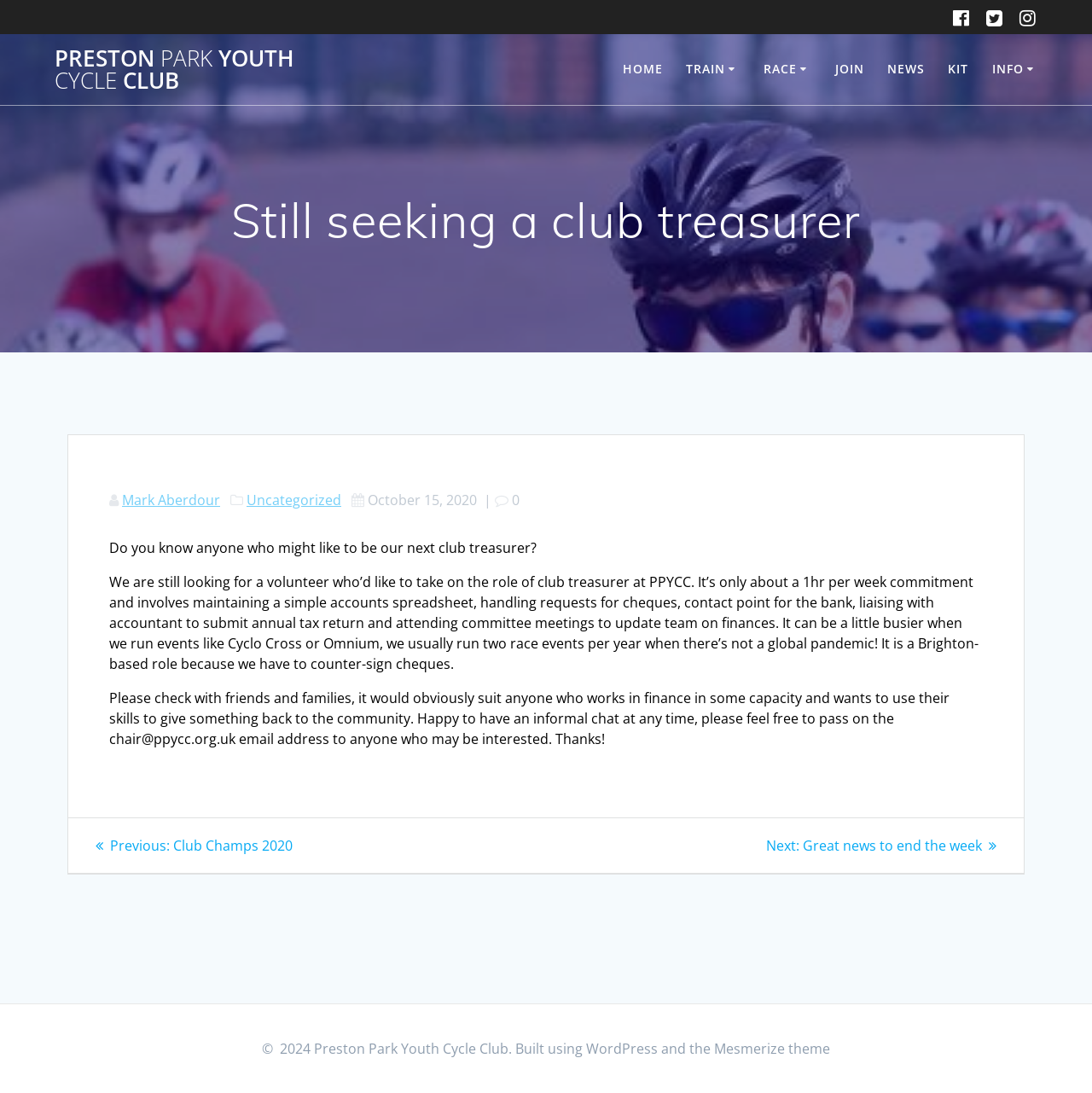Identify the bounding box coordinates of the part that should be clicked to carry out this instruction: "Read the previous post: Club Champs 2020".

[0.088, 0.765, 0.268, 0.782]